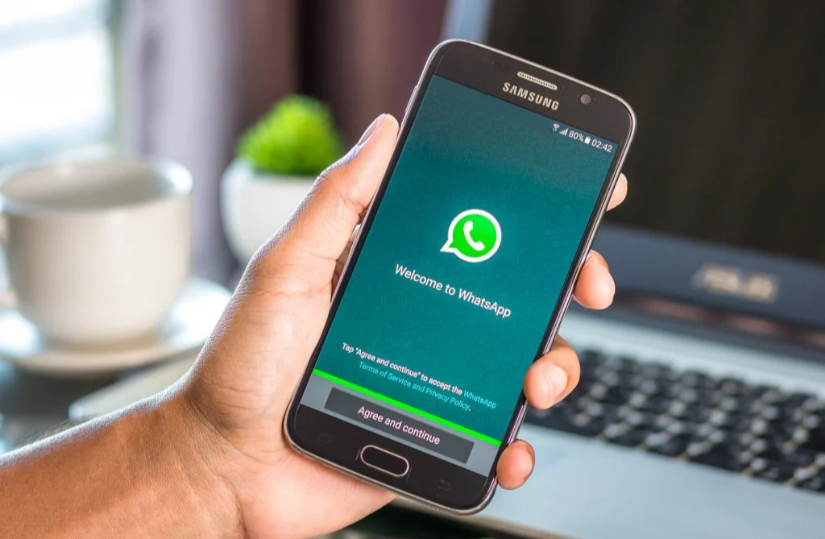Respond to the question below with a single word or phrase:
Is the laptop in the background in focus?

No